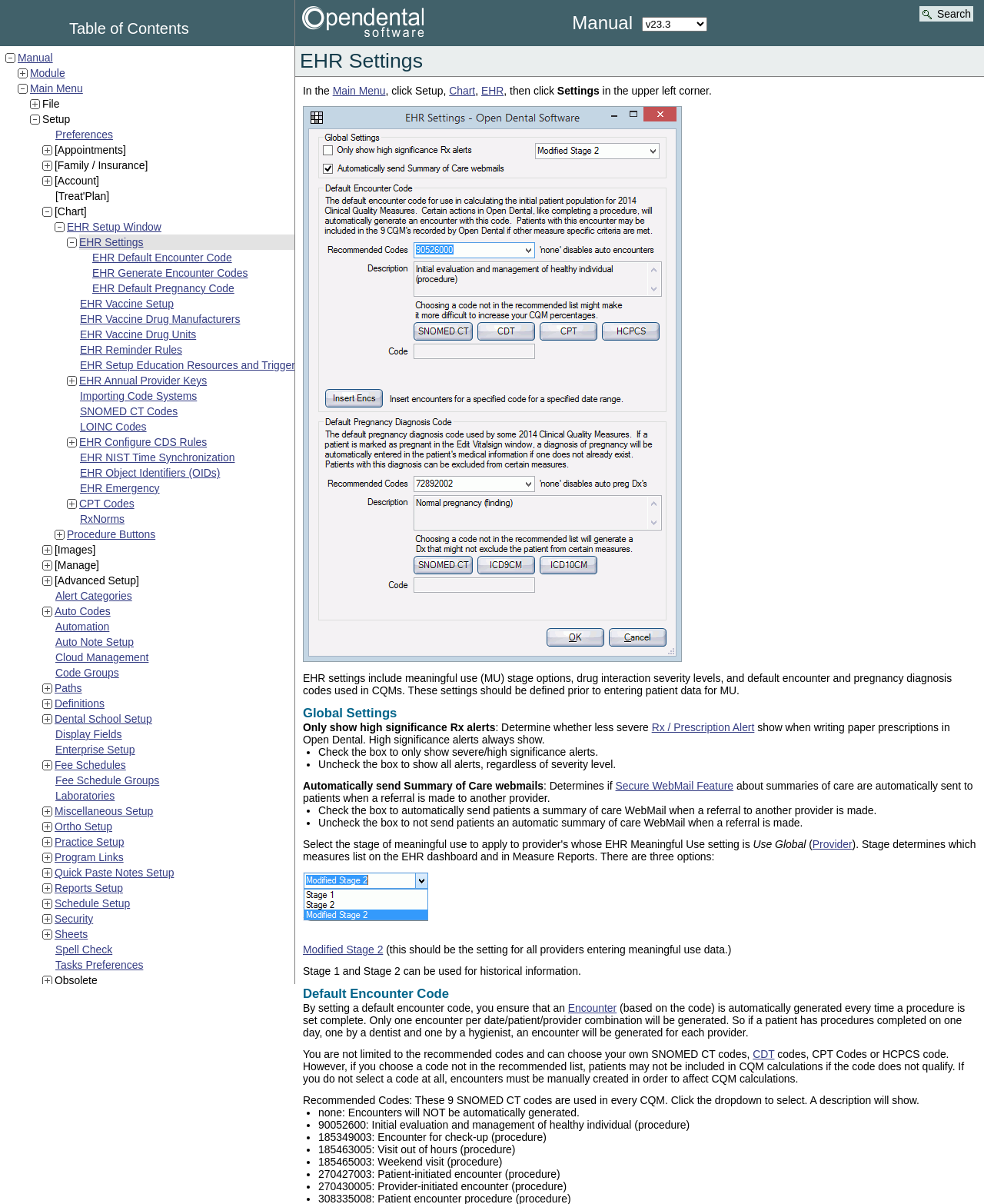Please answer the following question using a single word or phrase: What is the last item in the list of links?

Practice Setup